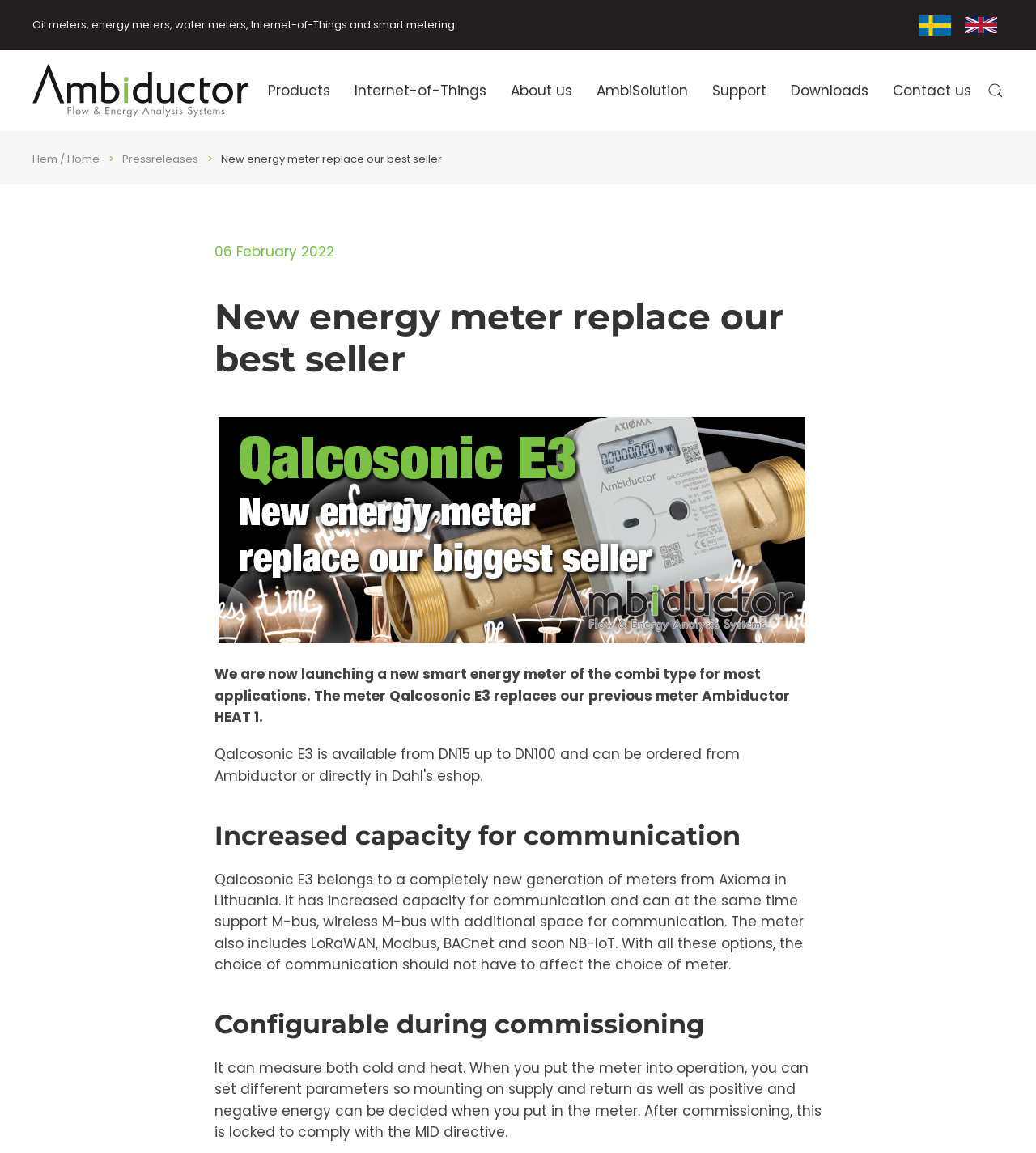Locate the bounding box coordinates of the item that should be clicked to fulfill the instruction: "Switch to English language".

[0.924, 0.009, 0.969, 0.035]